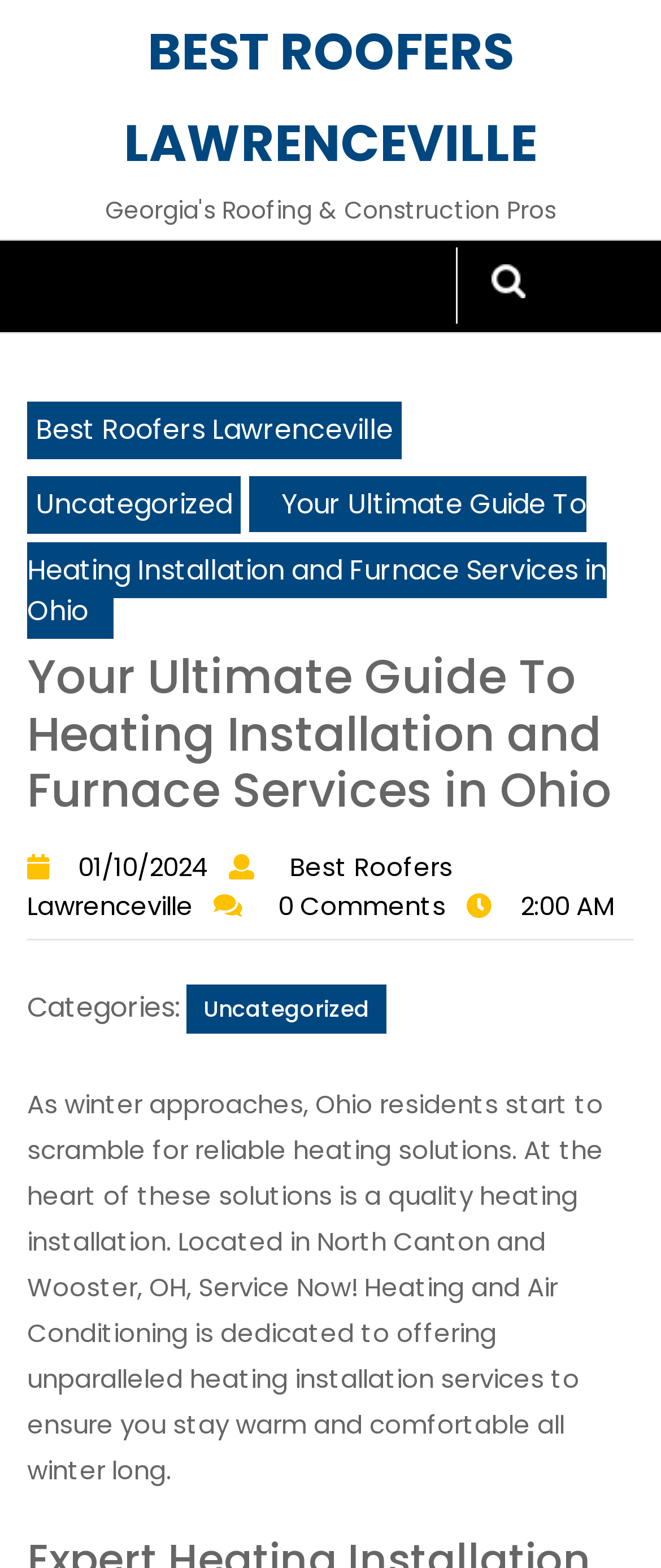Given the webpage screenshot and the description, determine the bounding box coordinates (top-left x, top-left y, bottom-right x, bottom-right y) that define the location of the UI element matching this description: Best Roofers Lawrenceville

[0.041, 0.256, 0.608, 0.293]